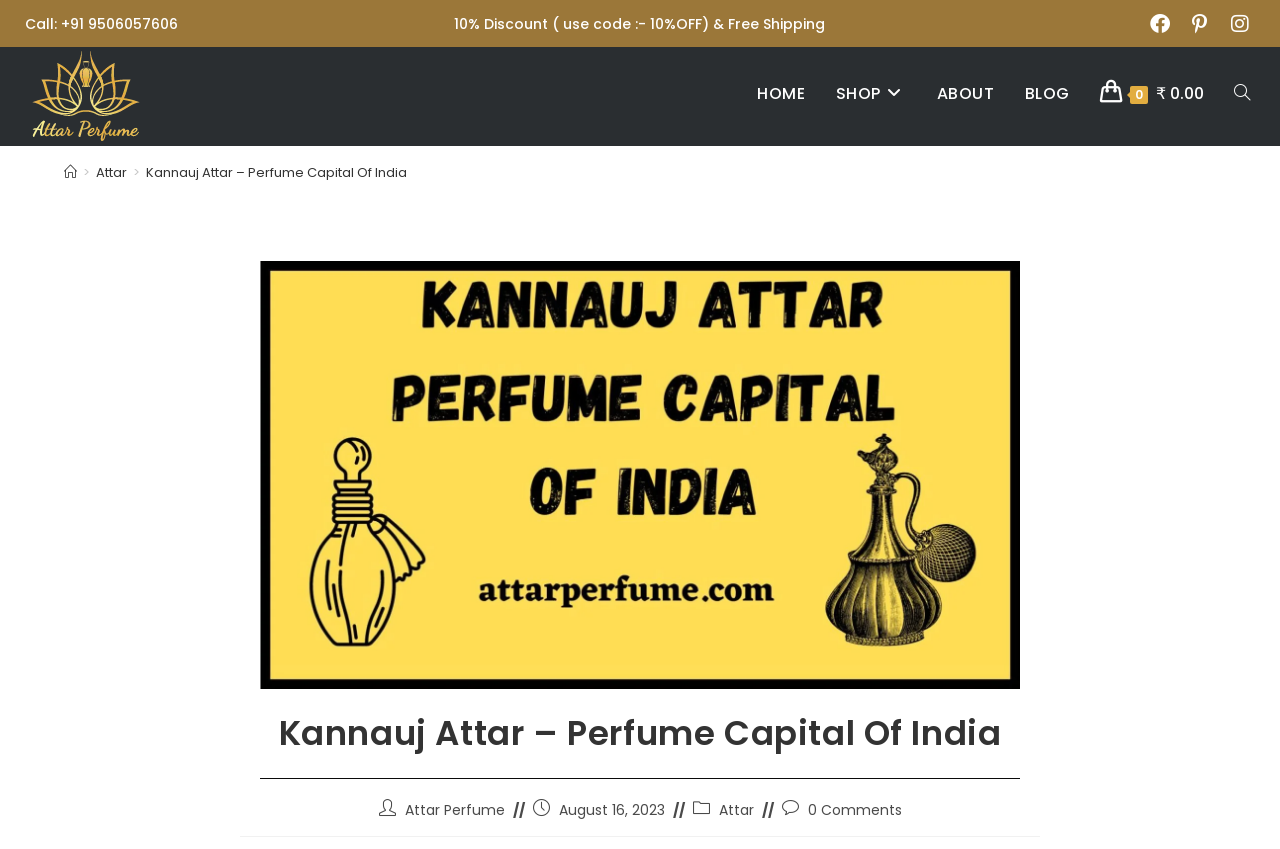Based on the element description Shop, identify the bounding box of the UI element in the given webpage screenshot. The coordinates should be in the format (top-left x, top-left y, bottom-right x, bottom-right y) and must be between 0 and 1.

[0.641, 0.06, 0.72, 0.16]